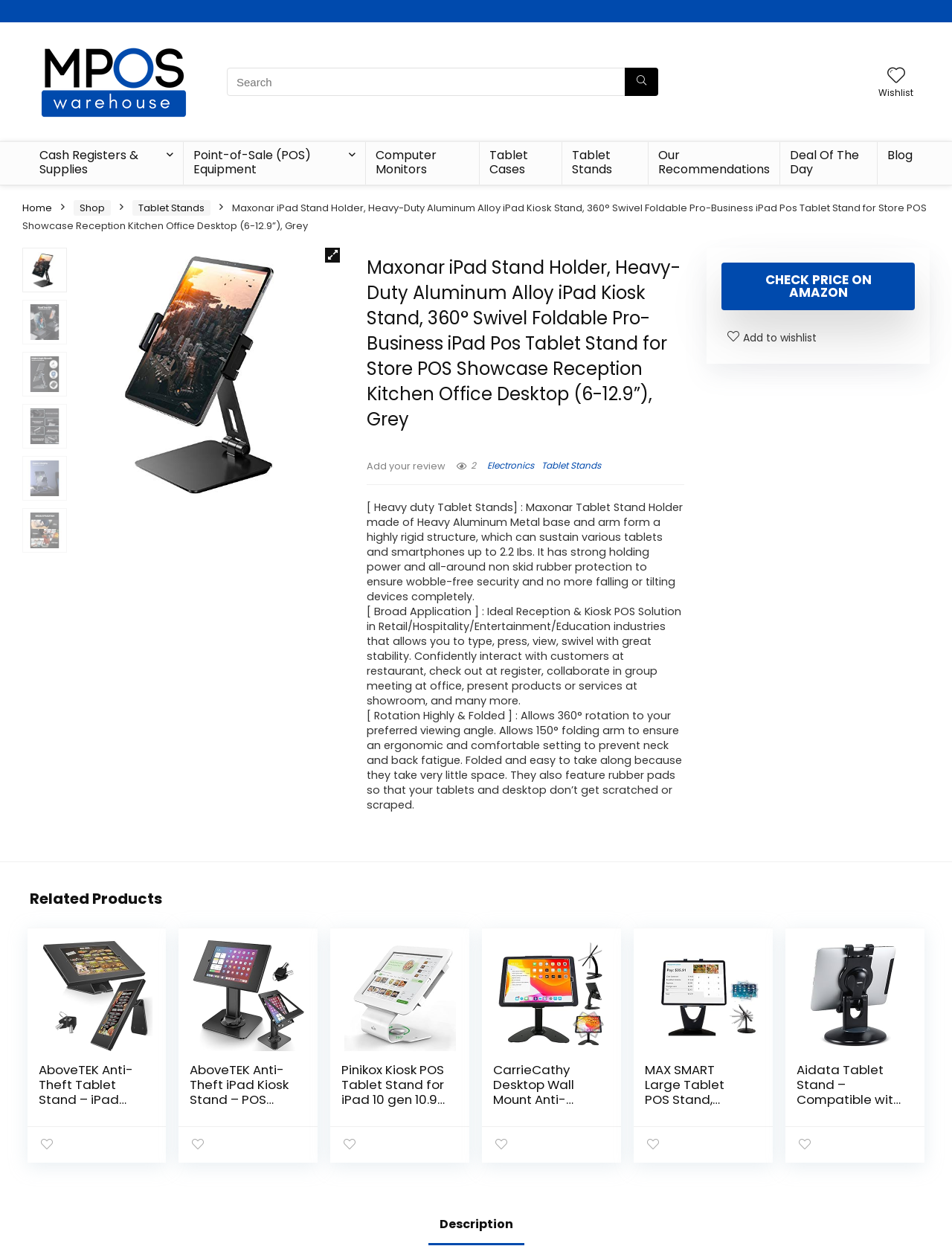Produce an extensive caption that describes everything on the webpage.

This webpage is about a product, specifically a Maxonar iPad Stand Holder, which is a heavy-duty aluminum alloy iPad kiosk stand. The page has a search bar at the top, followed by a navigation menu with links to various categories such as "Cash Registers & Supplies", "Point-of-Sale (POS) Equipment", and "Tablet Cases". 

Below the navigation menu, there is a breadcrumb trail showing the current page's location in the website's hierarchy. The main content of the page is divided into sections, starting with a heading that displays the product's name and description. 

There are several images of the product, showcasing its features and design. The product description is detailed, highlighting its heavy-duty construction, 360-degree swivel, and foldable design. The text also mentions its broad application in various industries such as retail, hospitality, and education.

The page also features a "Related Products" section, which displays several other tablet stands from different brands, each with its own image, heading, and link. 

Additionally, there are links to "Add to wishlist" and "CHECK PRICE ON AMAZON" at the bottom of the page. The page also has a "Description" link at the very bottom, which may lead to more detailed information about the product.